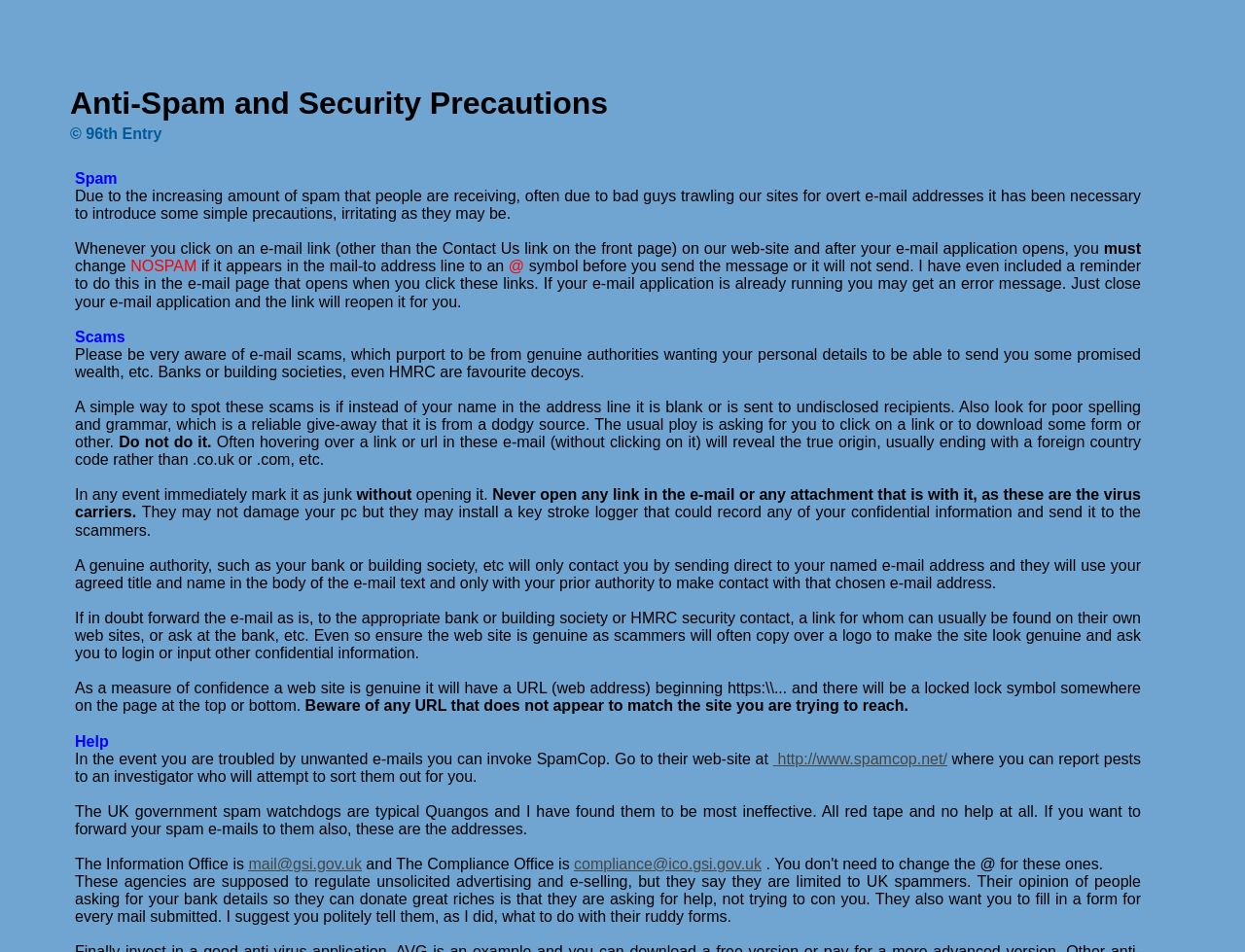How can you verify a website's authenticity?
Kindly offer a detailed explanation using the data available in the image.

To verify a website's authenticity, you should check if the URL starts with 'https' and look for a locked lock symbol on the page, usually at the top or bottom, to ensure it is a secure and genuine website.